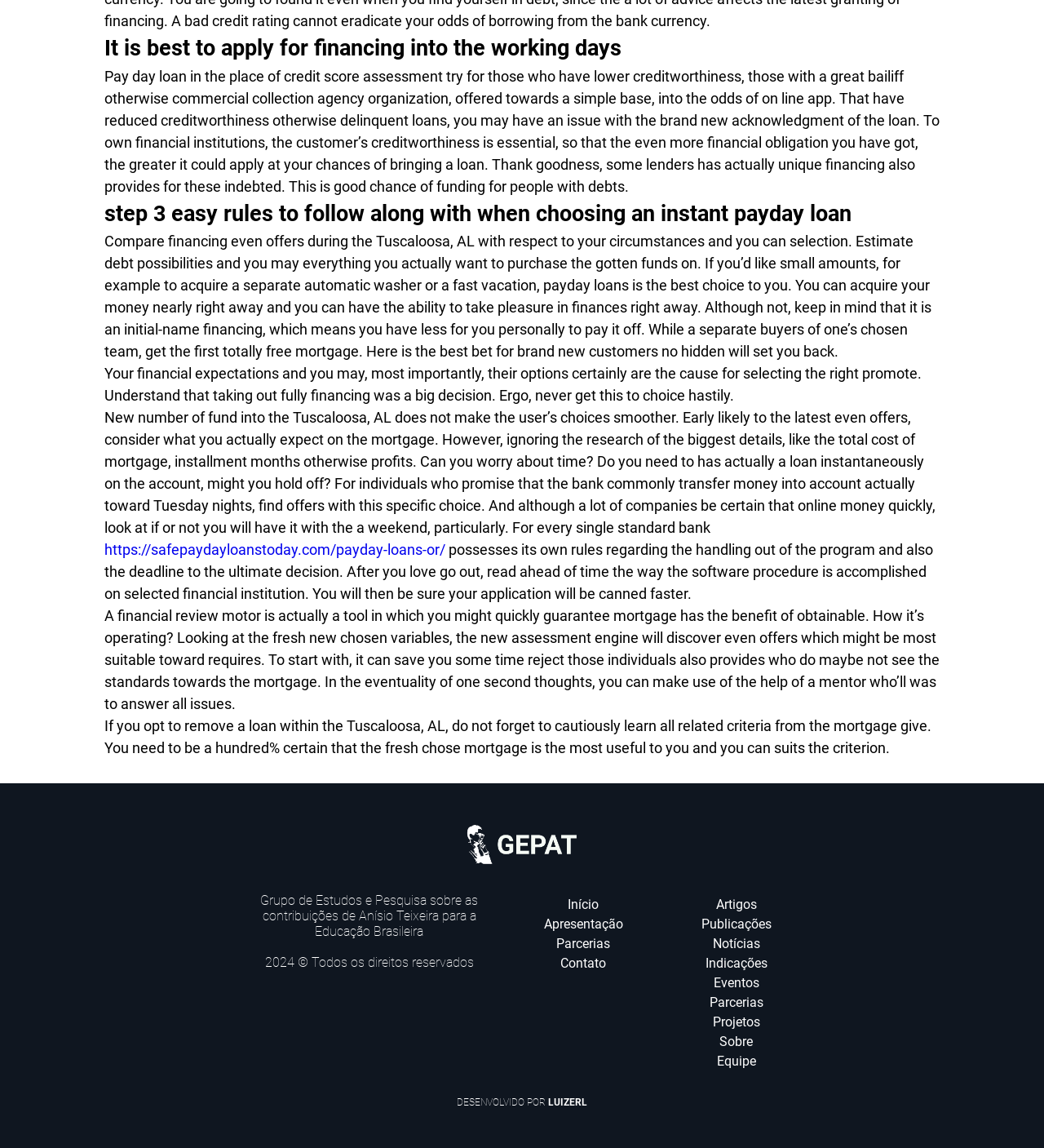What is the purpose of a financial review motor?
Utilize the image to construct a detailed and well-explained answer.

According to the webpage, a financial review motor is a tool that helps to quickly guarantee mortgage offers obtainable. It works by considering the chosen variables and discovering offers that might be most suitable to the user's needs. This is mentioned in the StaticText element with the text 'A financial review motor is a tool in which you might quickly guarantee mortgage has the benefit of obtainable. How it’s operating? Looking at the fresh new chosen variables, the new assessment engine will discover even offers which might be most suitable toward requires.'